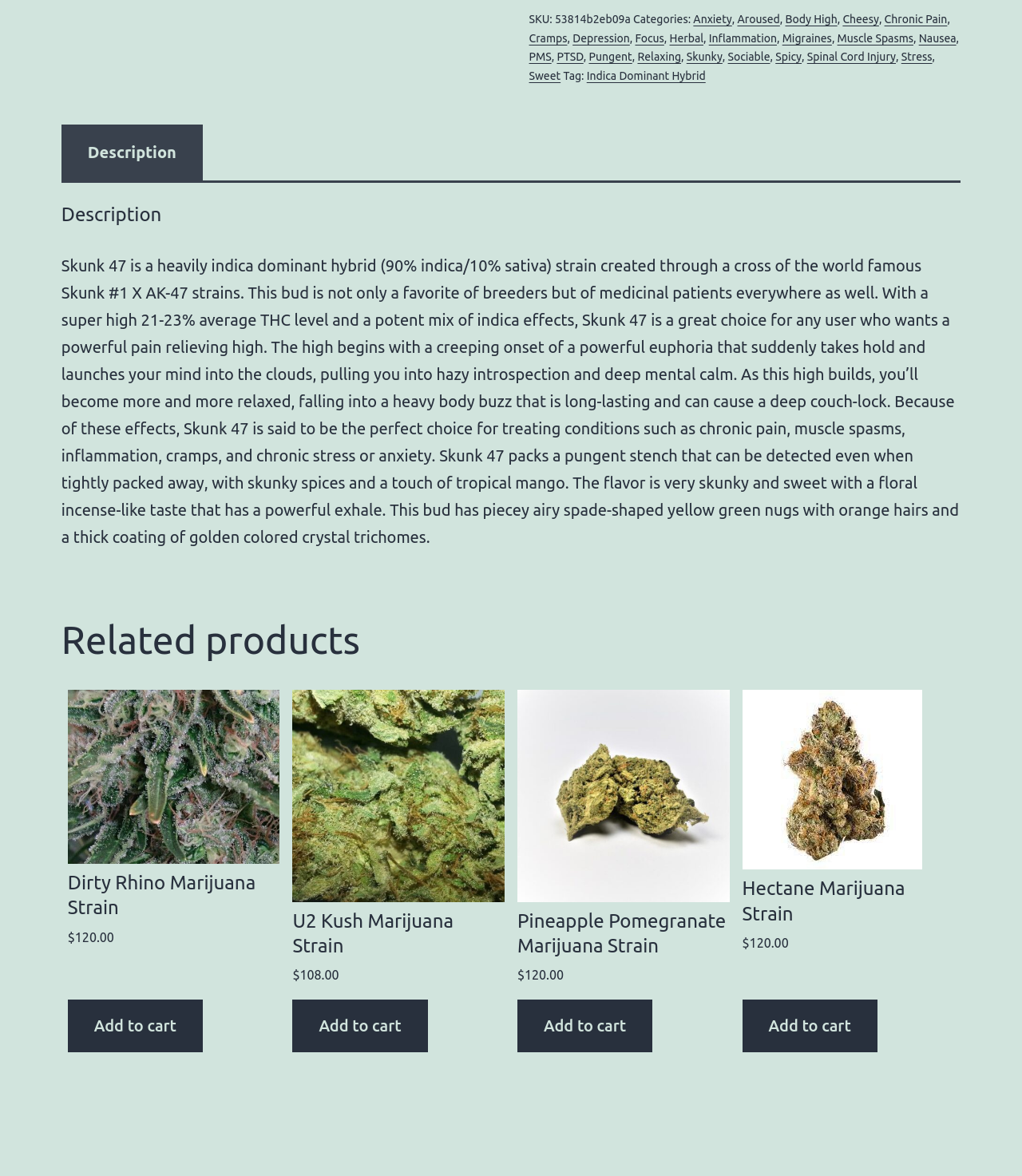Answer the question briefly using a single word or phrase: 
How many related products are shown?

4